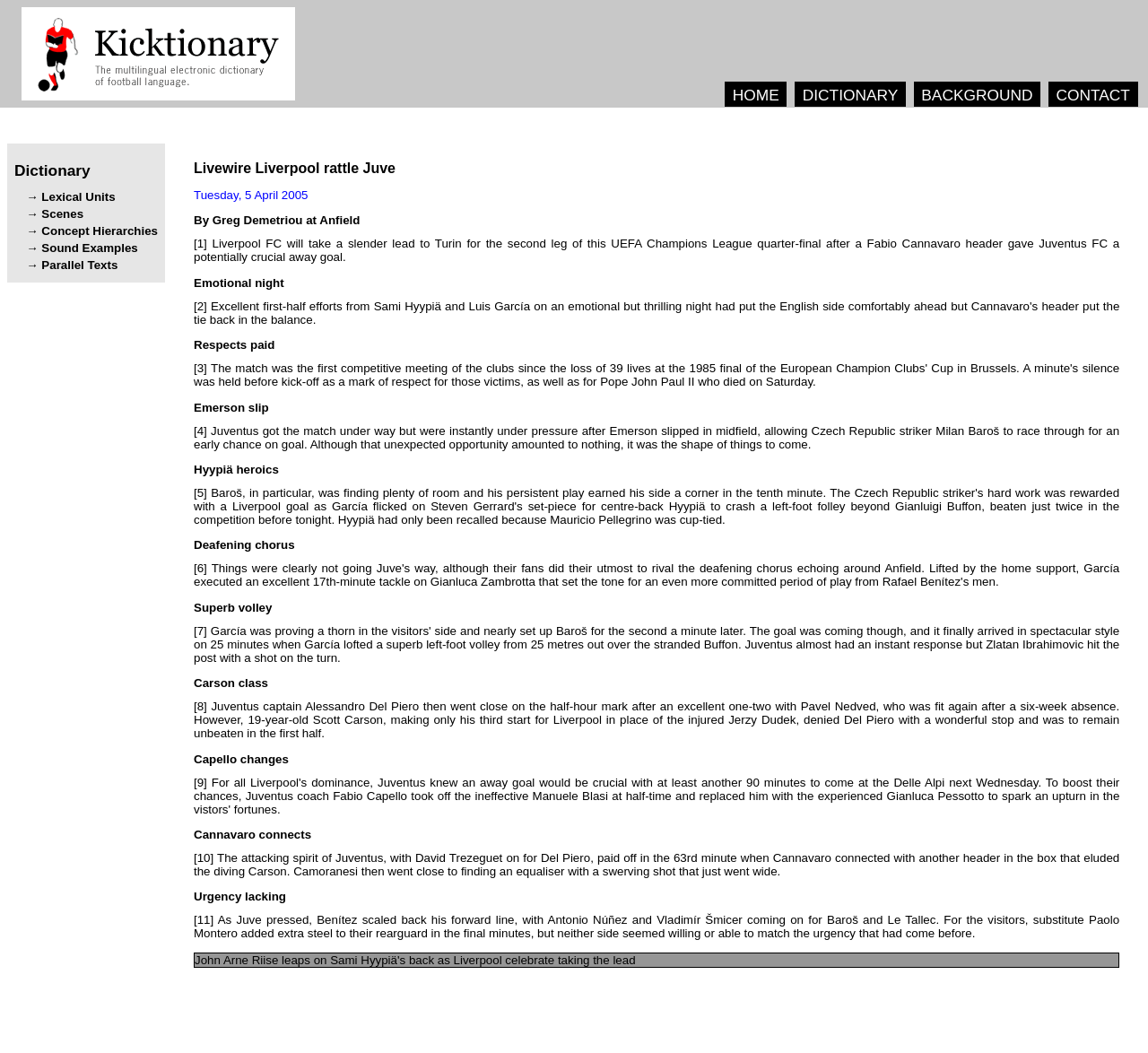Determine the coordinates of the bounding box for the clickable area needed to execute this instruction: "Click Scenes".

[0.012, 0.197, 0.137, 0.21]